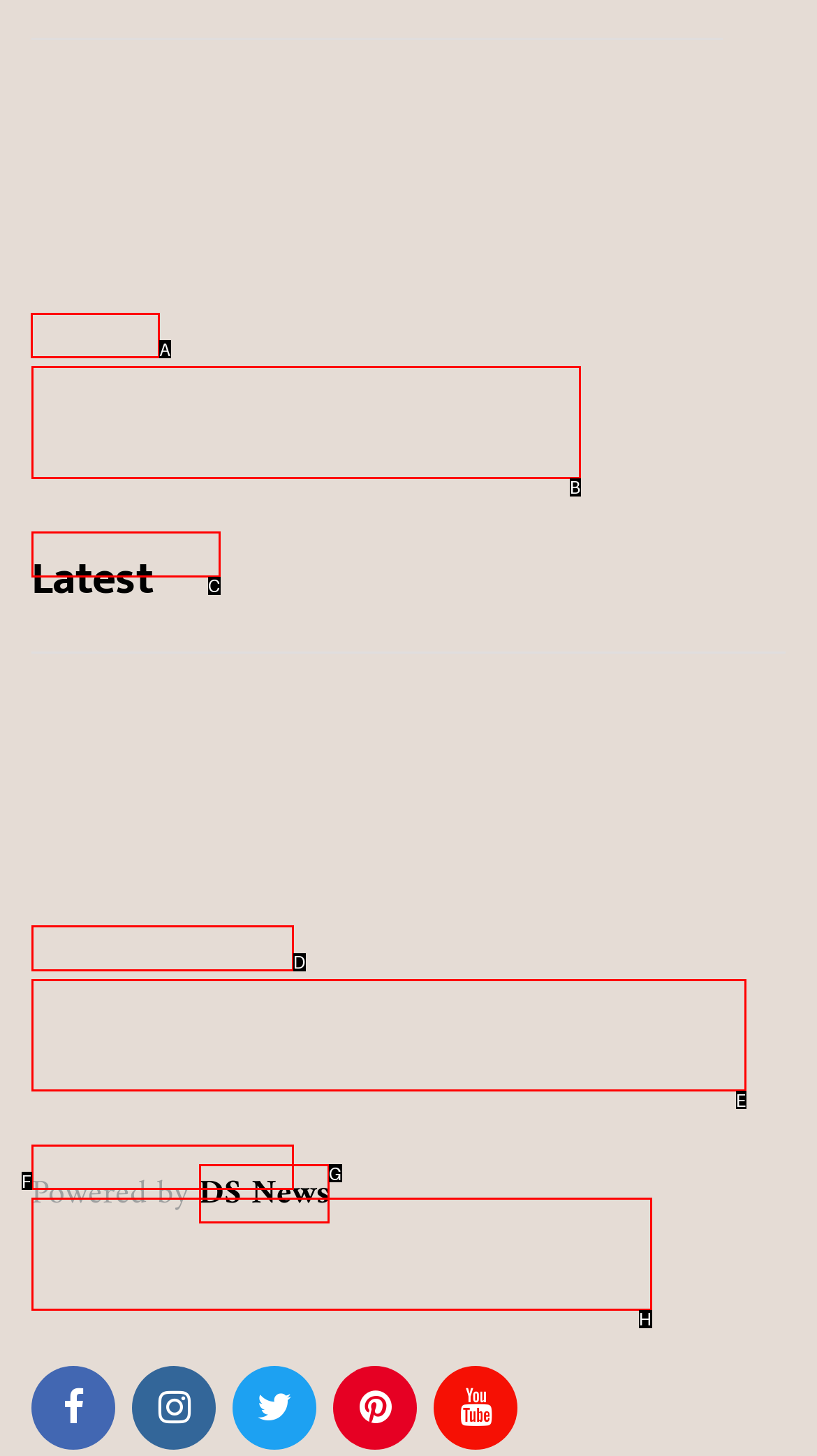Select the correct UI element to click for this task: Click on FOOD.
Answer using the letter from the provided options.

A